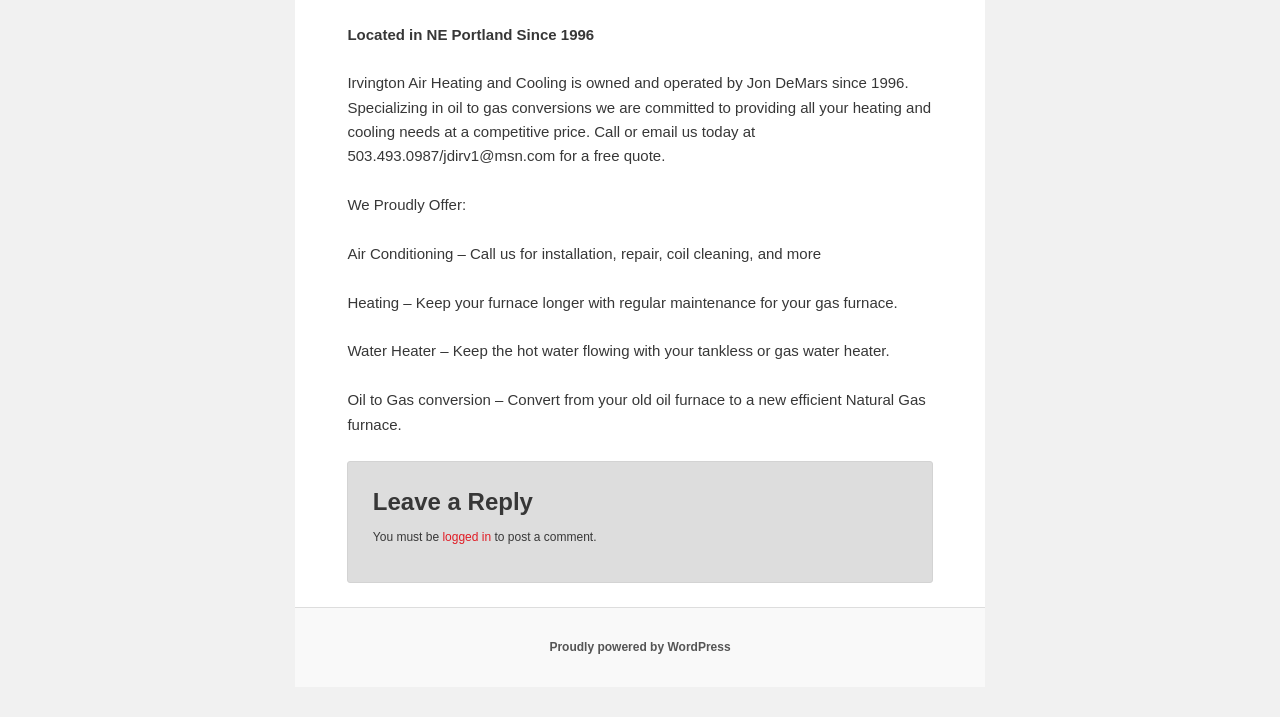What is the name of the company?
Provide an in-depth and detailed explanation in response to the question.

The company name is mentioned in the first static text element, which says 'Located in NE Portland Since 1996' and then introduces the company as 'Irvington Air Heating and Cooling'.